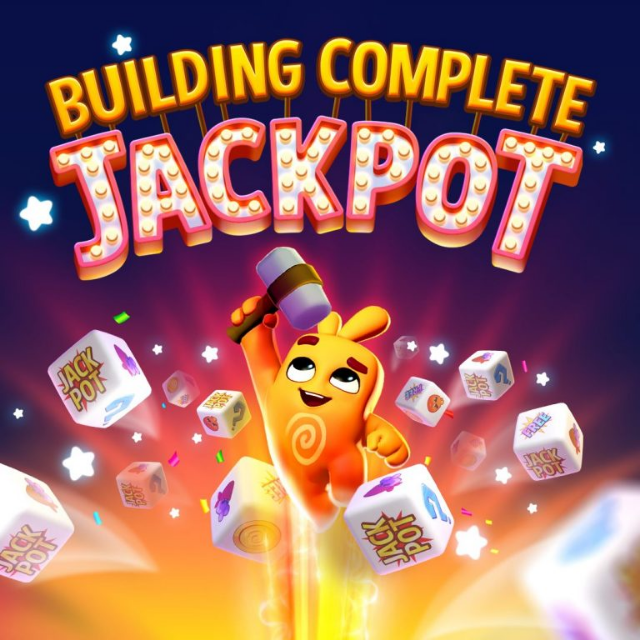Refer to the image and provide a thorough answer to this question:
What is written in bold, illuminated text?

The bold, illuminated text above the character proclaims 'BUILDING COMPLETE JACKPOT', emphasizing the thrill of hitting the jackpot in gaming, which is a crucial aspect of online dice games.